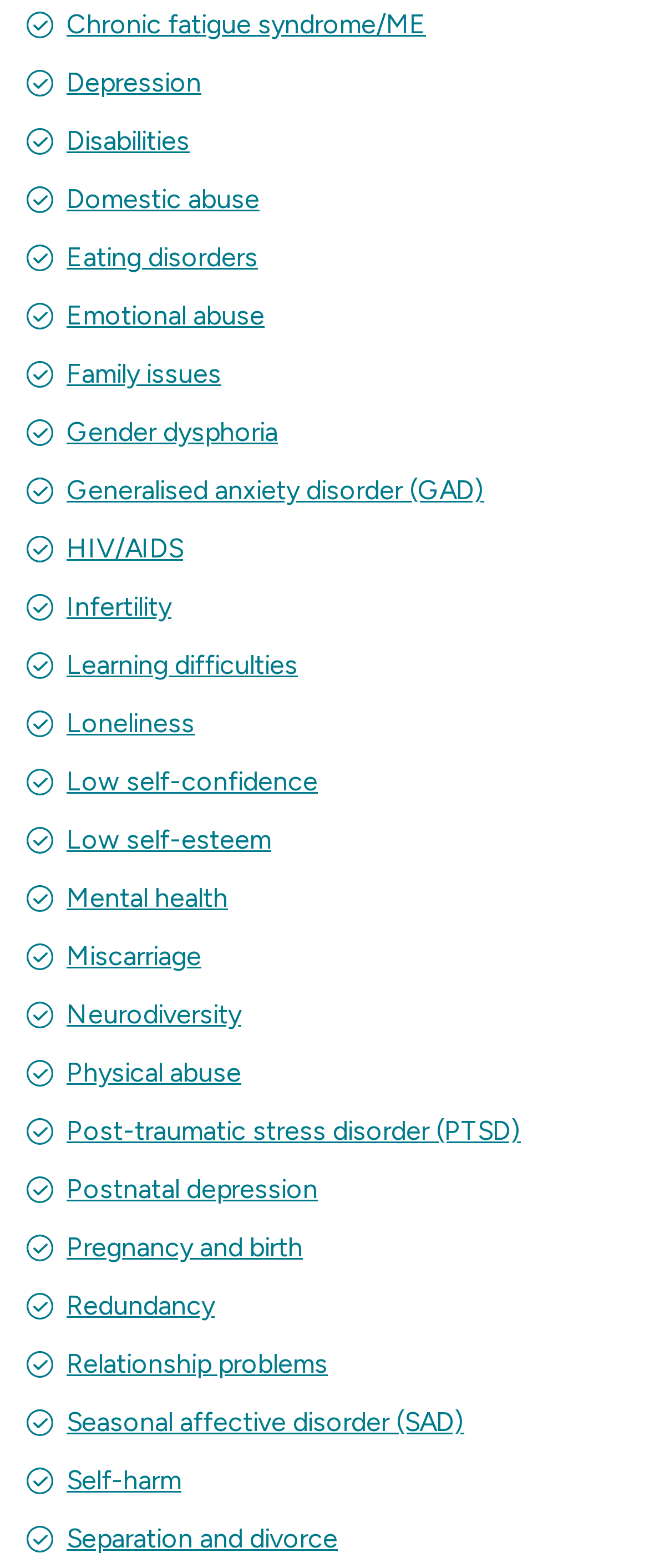Determine the bounding box coordinates for the area that should be clicked to carry out the following instruction: "Read about Domestic abuse".

[0.103, 0.117, 0.4, 0.137]